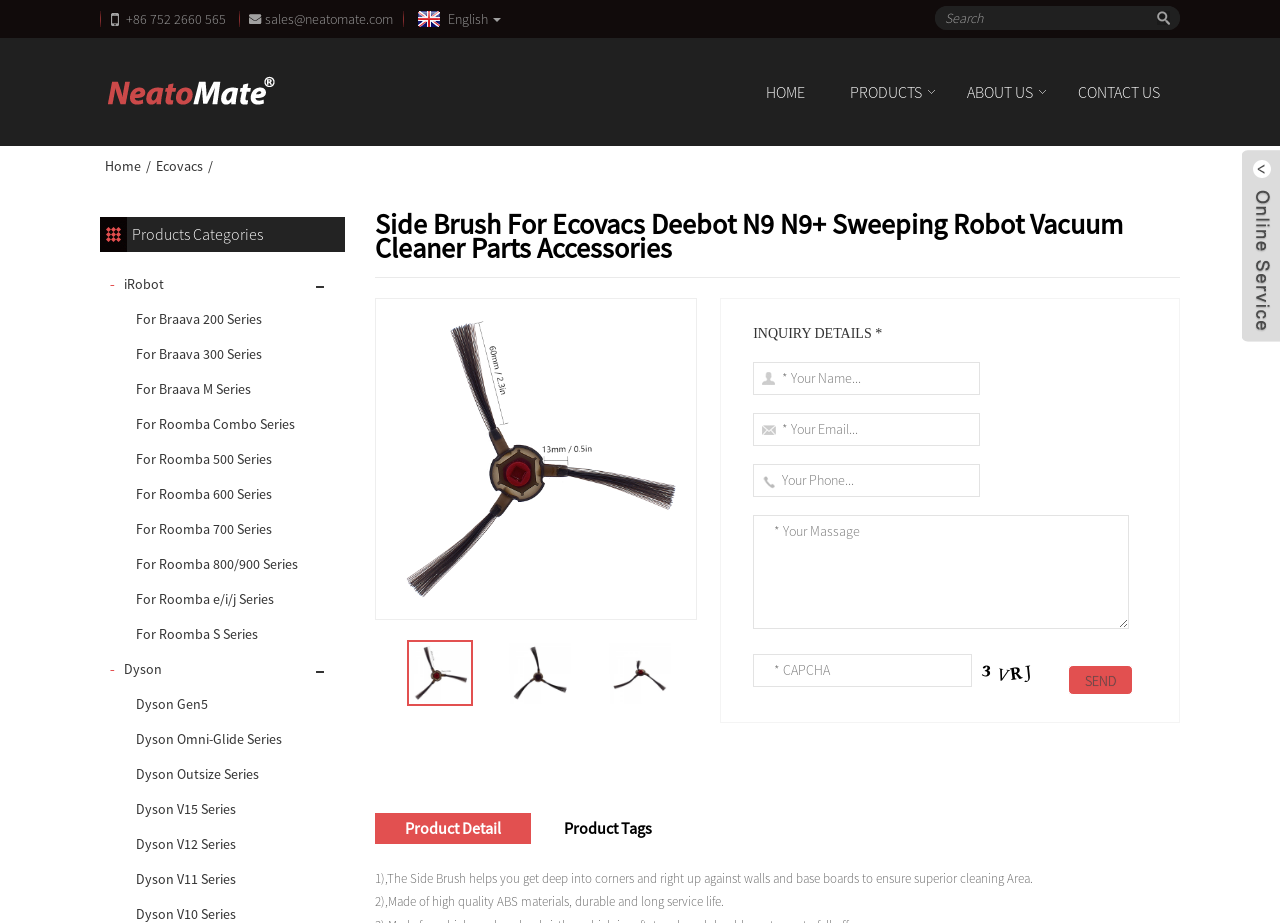Provide a brief response in the form of a single word or phrase:
What is the main product category?

Vacuum Cleaner Parts